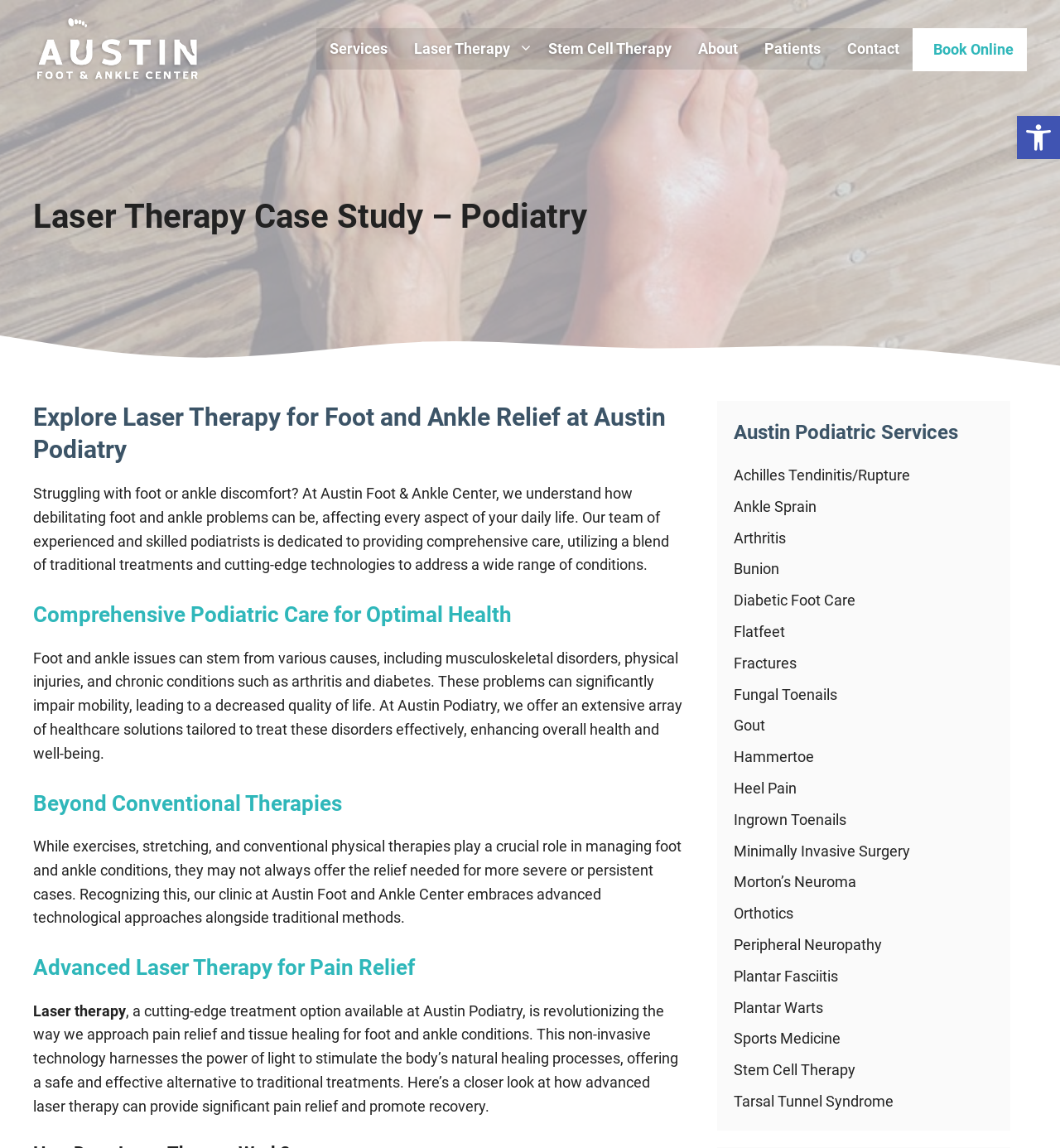Determine the bounding box coordinates in the format (top-left x, top-left y, bottom-right x, bottom-right y). Ensure all values are floating point numbers between 0 and 1. Identify the bounding box of the UI element described by: Laser therapy

[0.031, 0.873, 0.119, 0.888]